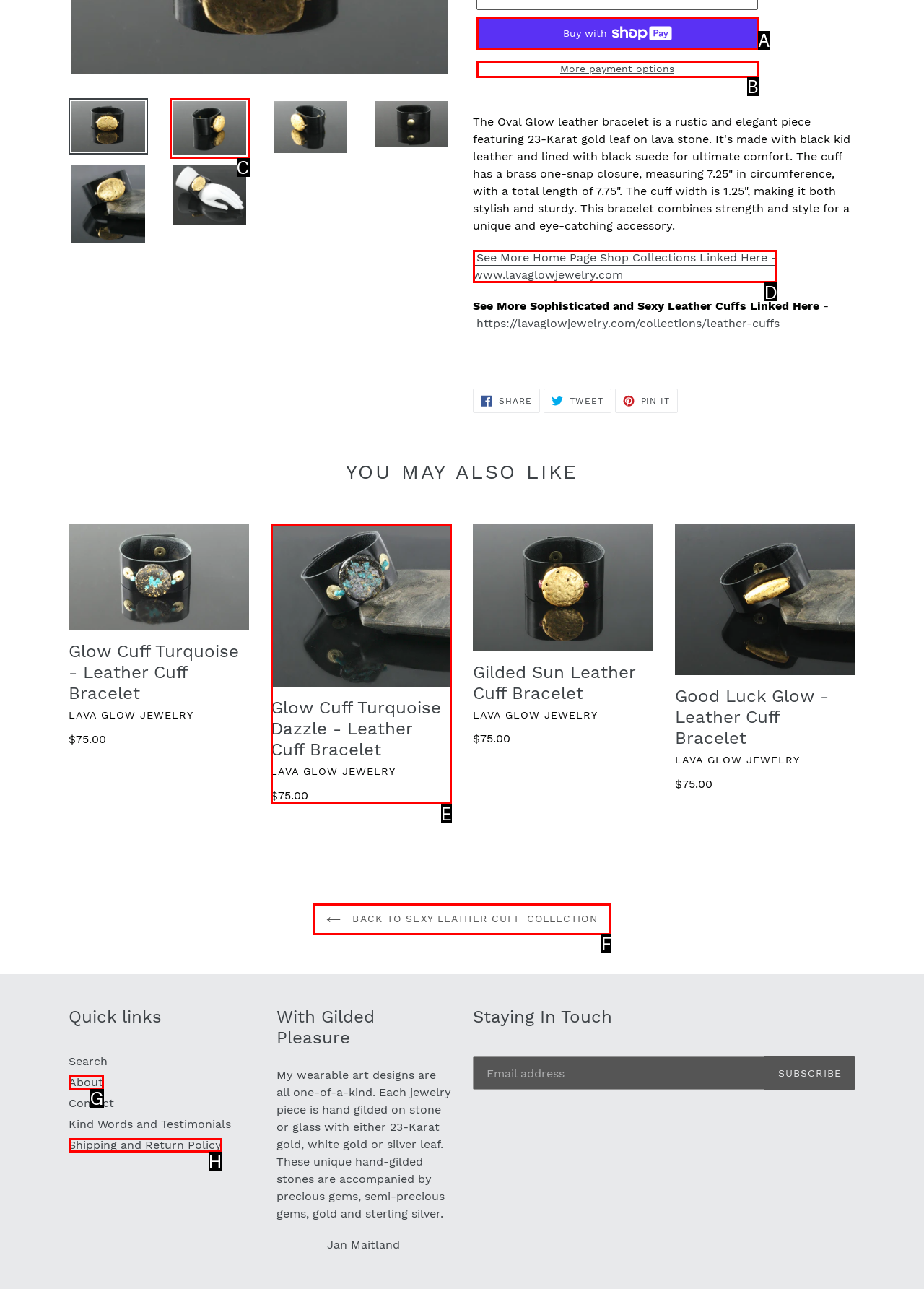Based on the given description: Buy now with ShopPayBuy with, determine which HTML element is the best match. Respond with the letter of the chosen option.

A